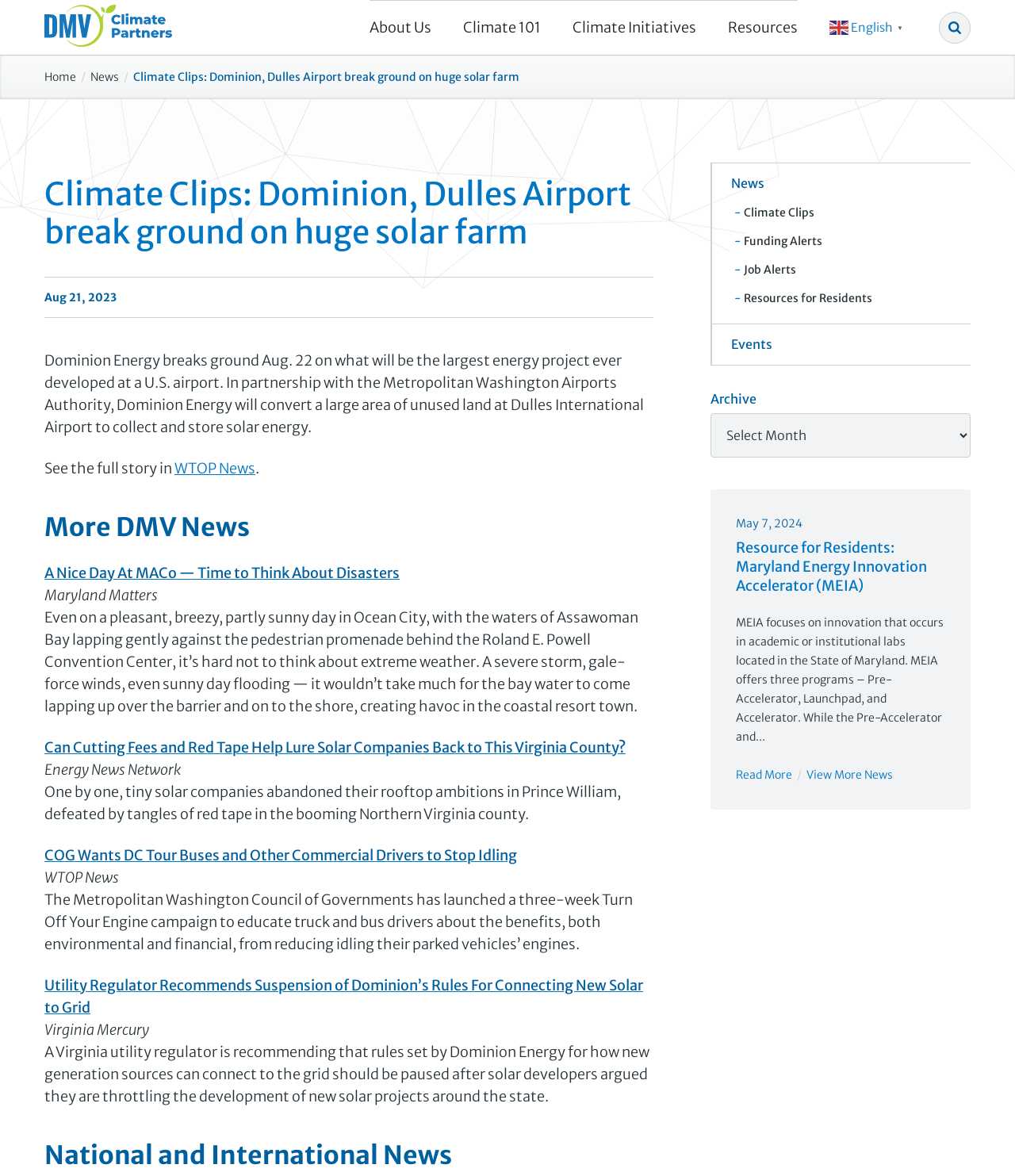Give a concise answer using only one word or phrase for this question:
What is the date of the latest news article?

Aug 21, 2023